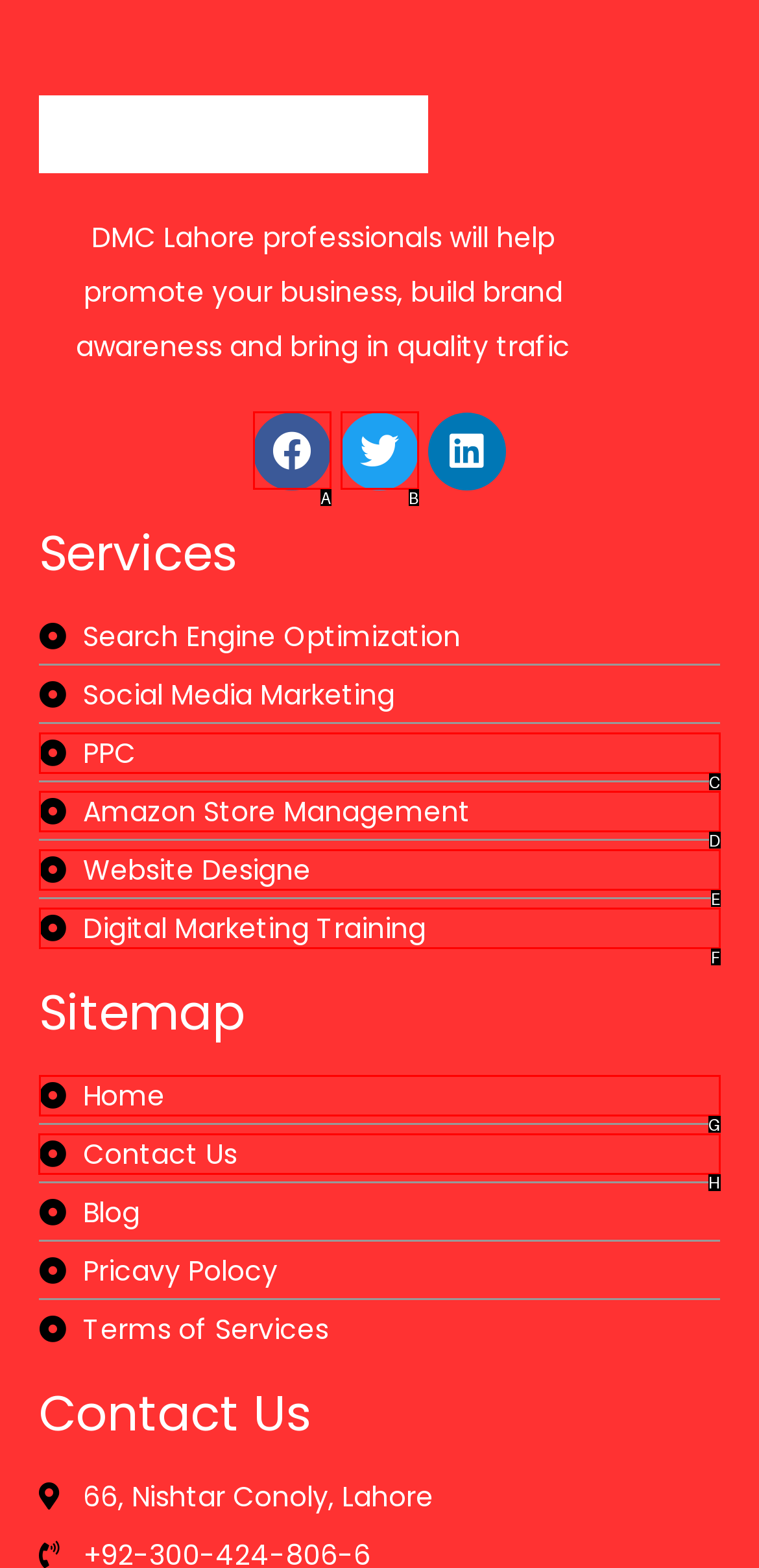Determine the appropriate lettered choice for the task: View Contact Us page. Reply with the correct letter.

H